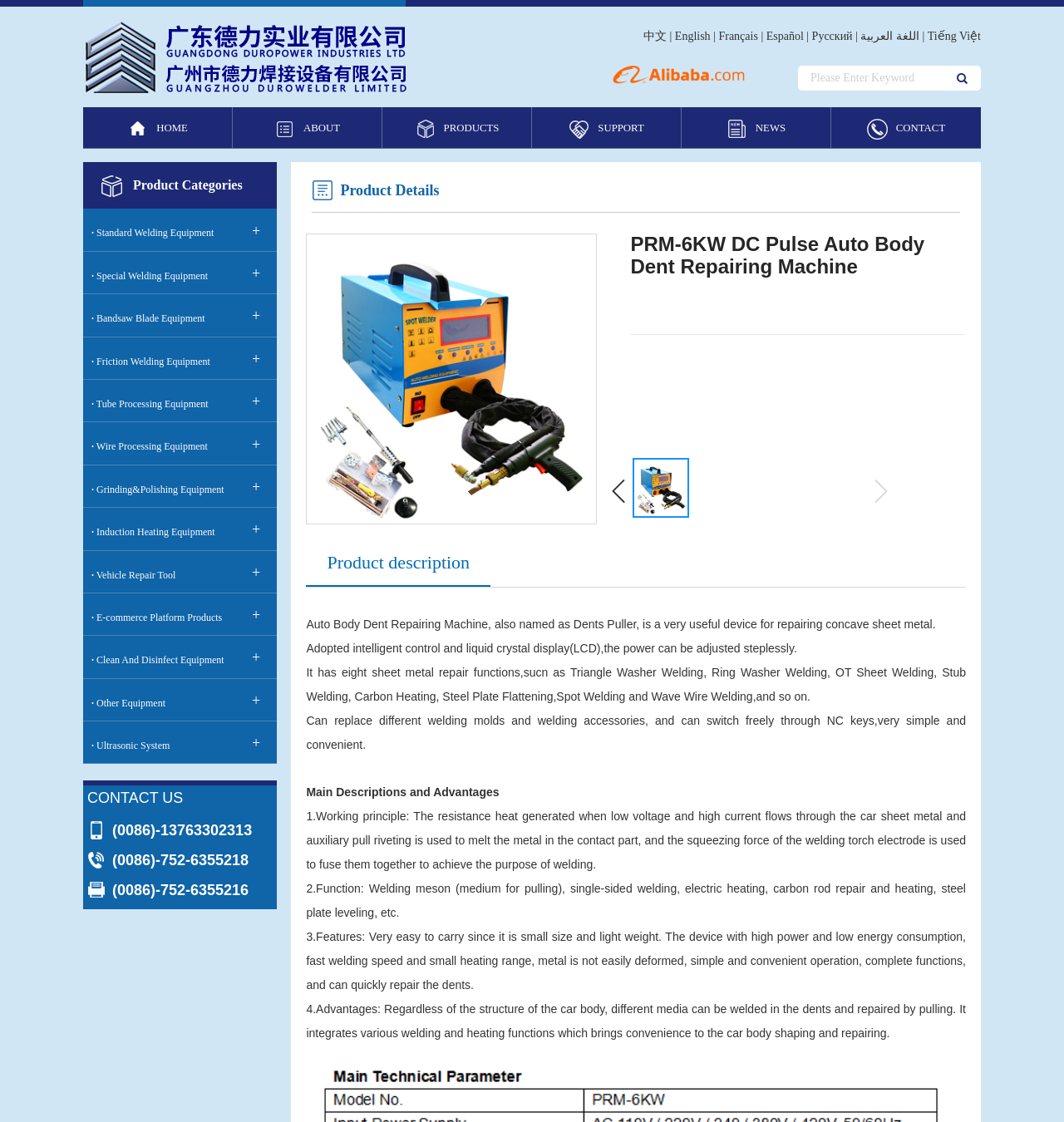Based on the element description: "· Grinding&Polishing Equipment", identify the bounding box coordinates for this UI element. The coordinates must be four float numbers between 0 and 1, listed as [left, top, right, bottom].

[0.086, 0.431, 0.211, 0.441]